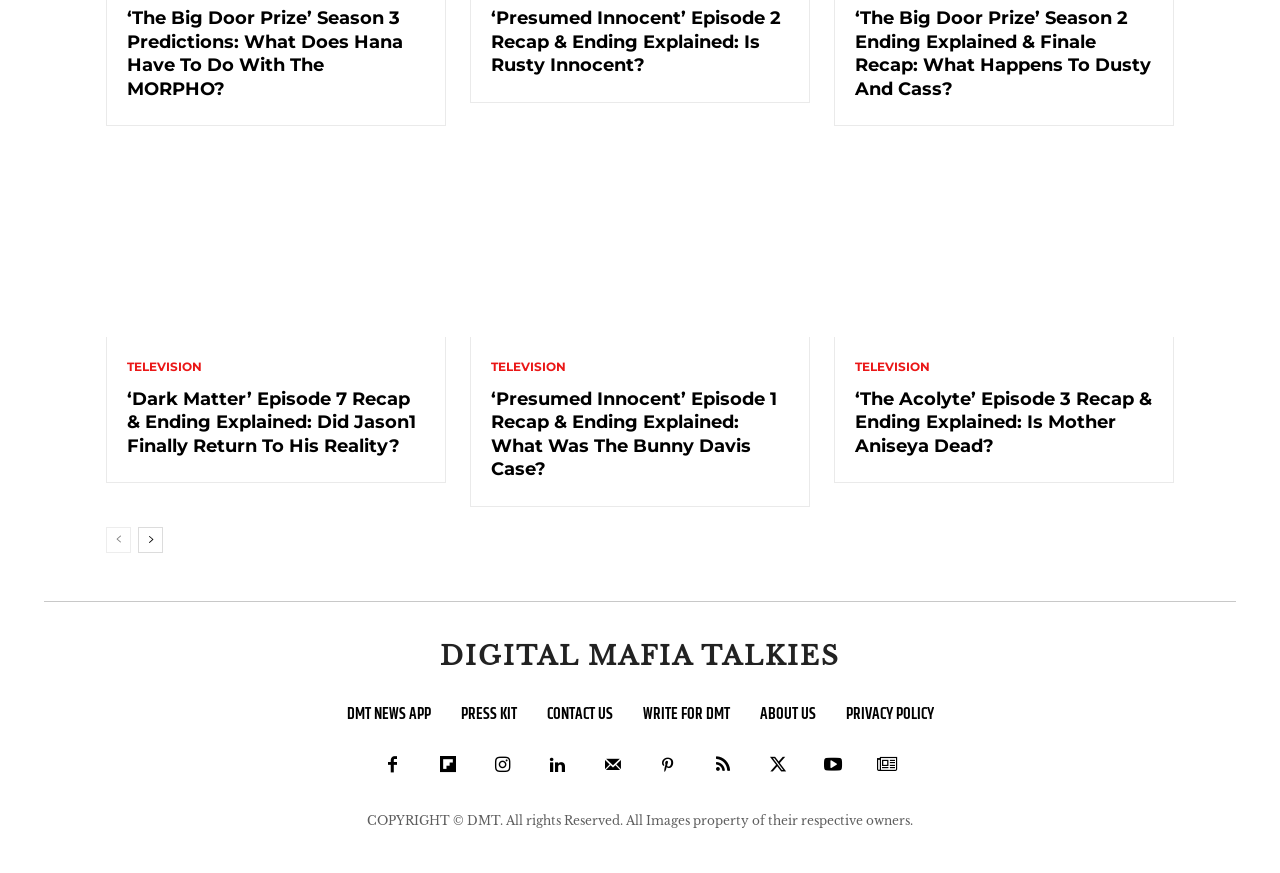How many navigation links are there at the bottom of the page?
Look at the image and answer the question with a single word or phrase.

6